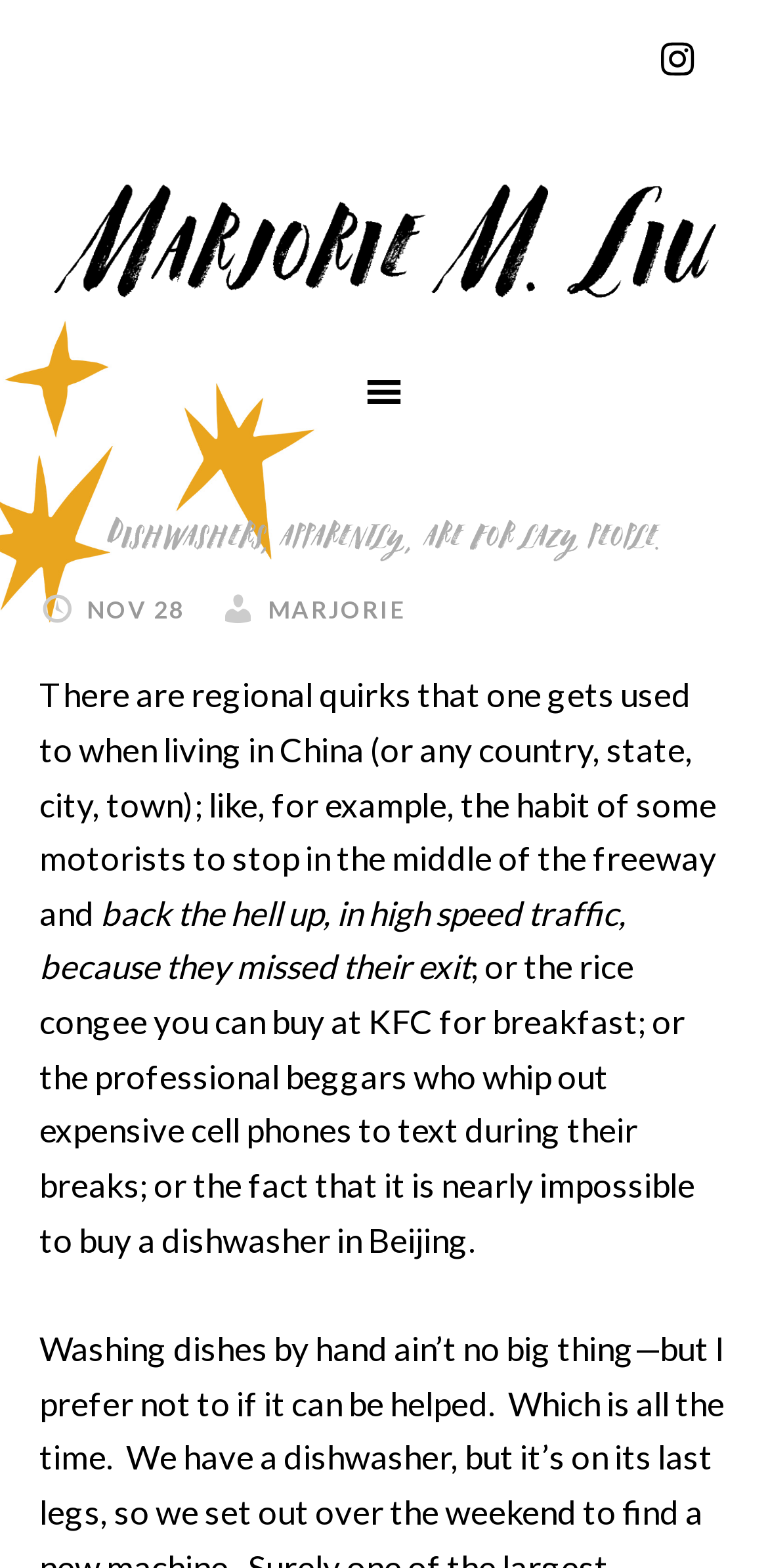What is the primary heading on this webpage?

Dishwashers, apparently, are for lazy people.